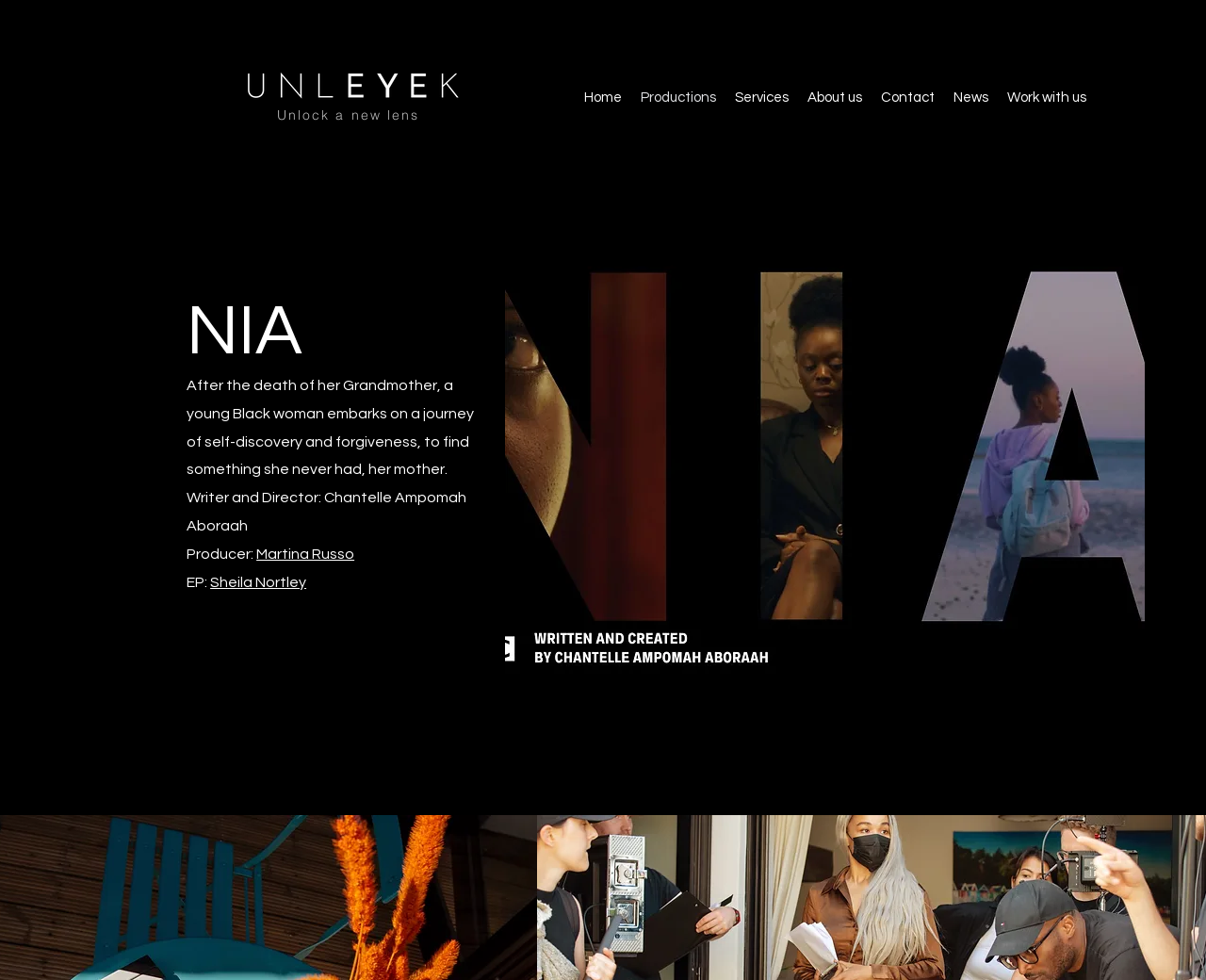Can you identify the bounding box coordinates of the clickable region needed to carry out this instruction: 'Subscribe via libsyn RSS'? The coordinates should be four float numbers within the range of 0 to 1, stated as [left, top, right, bottom].

None